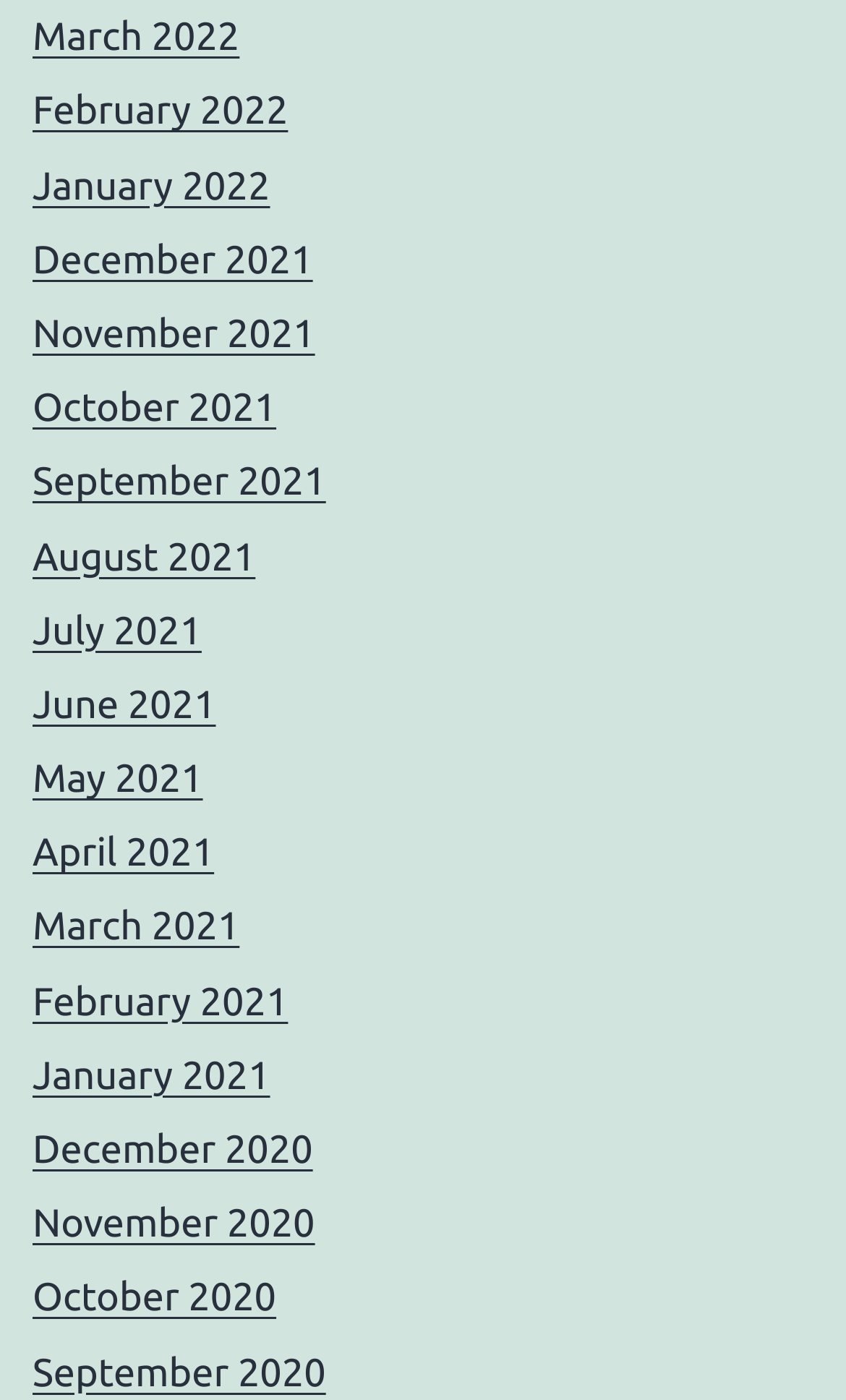How many months are listed?
Refer to the image and respond with a one-word or short-phrase answer.

16